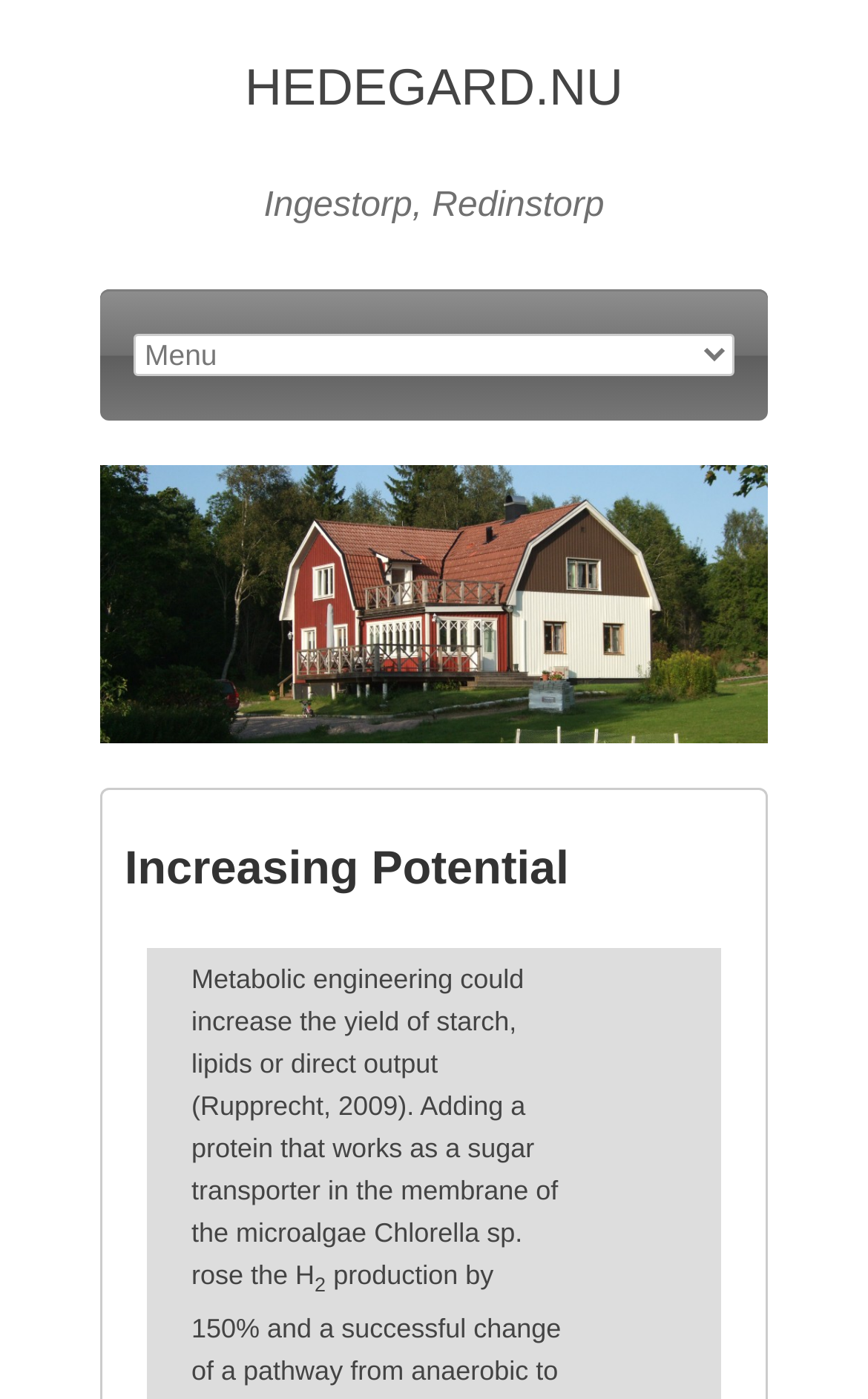Construct a thorough caption encompassing all aspects of the webpage.

The webpage is titled "Increasing Potential – hedegard.nu" and features a prominent link to "HEDEGARD.NU" at the top-left corner of the page. Below this link, there is a static text element displaying the location "Ingestorp, Redinstorp". 

To the right of the location text, a combobox is situated, although it is not currently expanded. 

Further down the page, a heading titled "Increasing Potential" is centered, with a subscript element positioned below it, near the bottom-left corner. Adjacent to the subscript, a small link is placed.